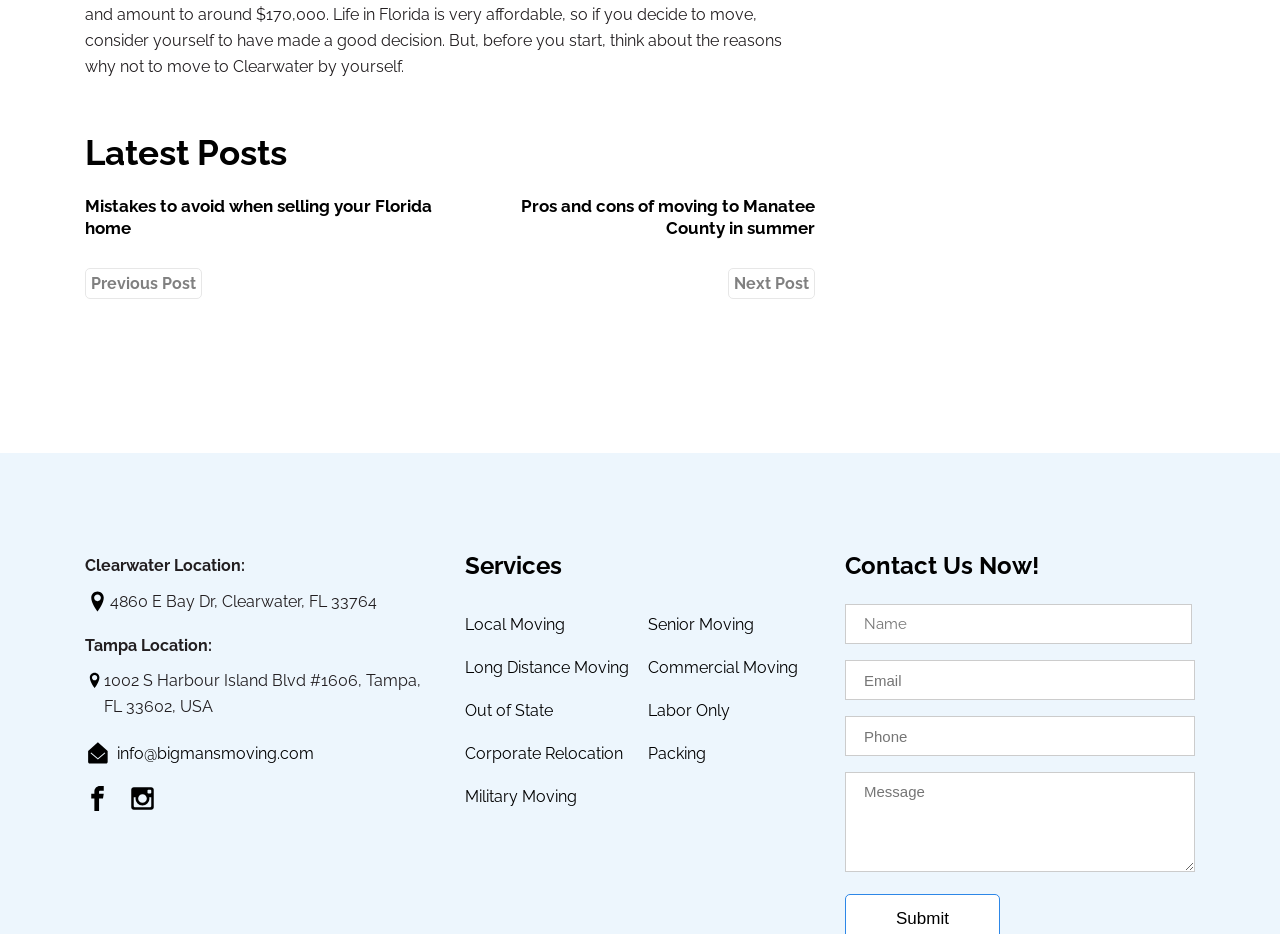Can you show the bounding box coordinates of the region to click on to complete the task described in the instruction: "Enter your name"?

[0.66, 0.647, 0.931, 0.69]